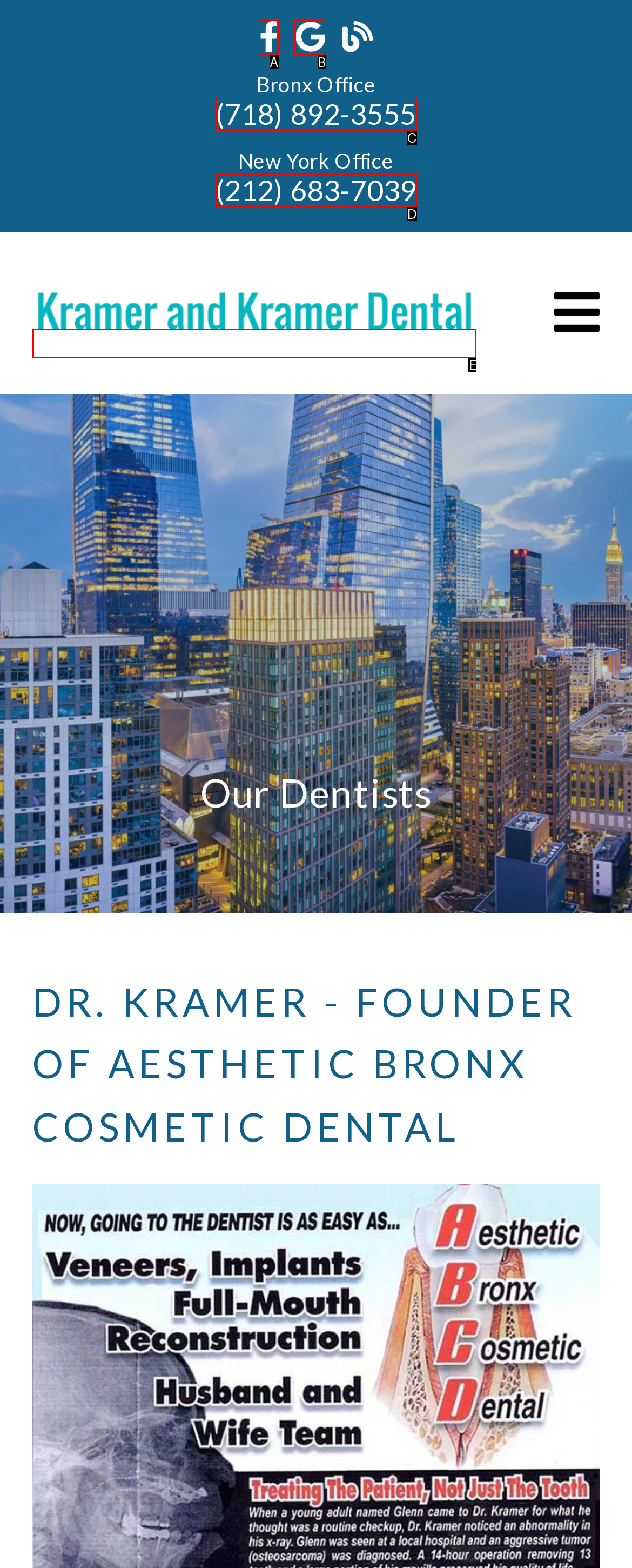From the choices given, find the HTML element that matches this description: (718) 892-3555. Answer with the letter of the selected option directly.

C